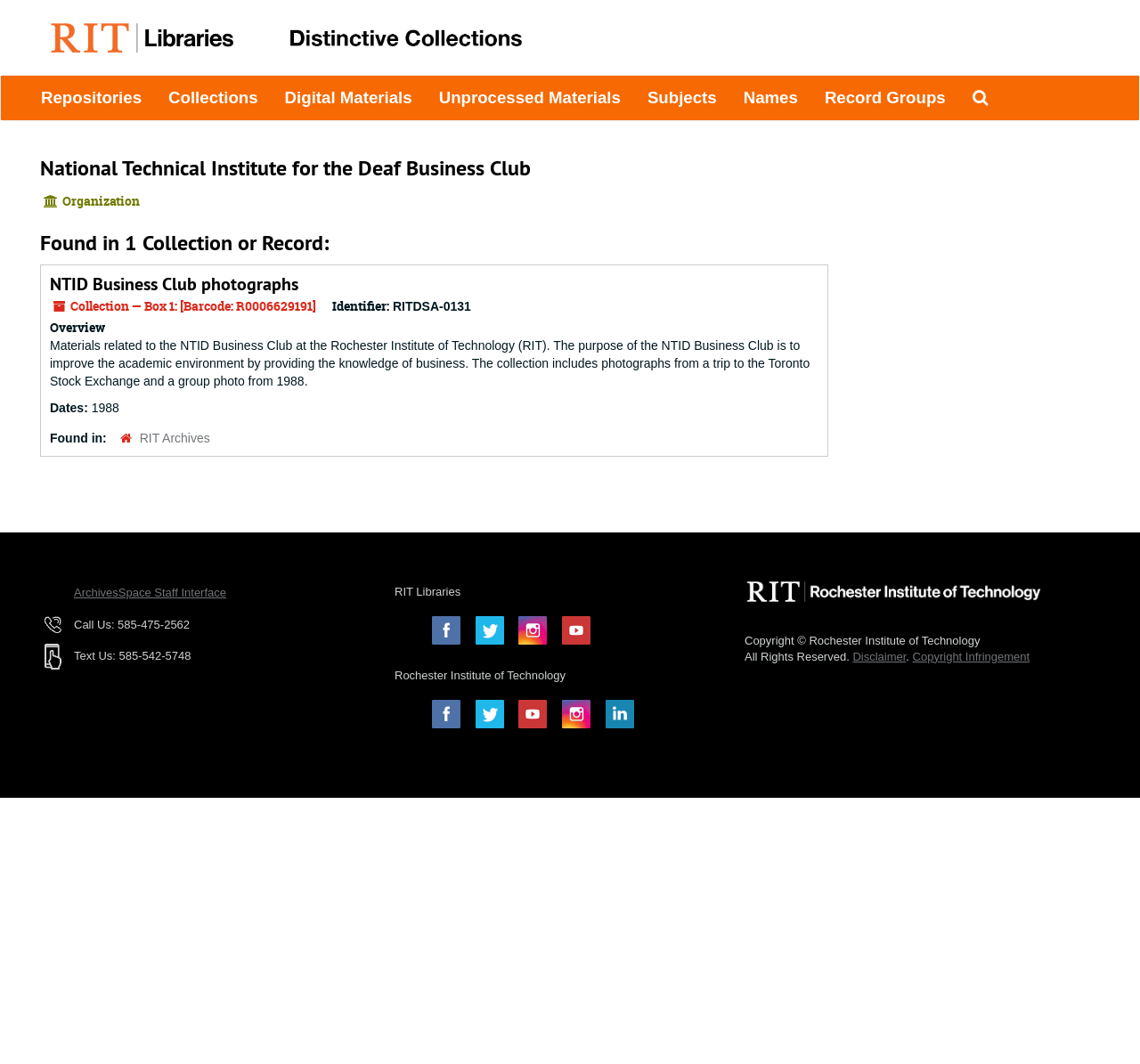Determine the bounding box coordinates of the area to click in order to meet this instruction: "Visit the RIT Archives".

[0.122, 0.405, 0.184, 0.418]